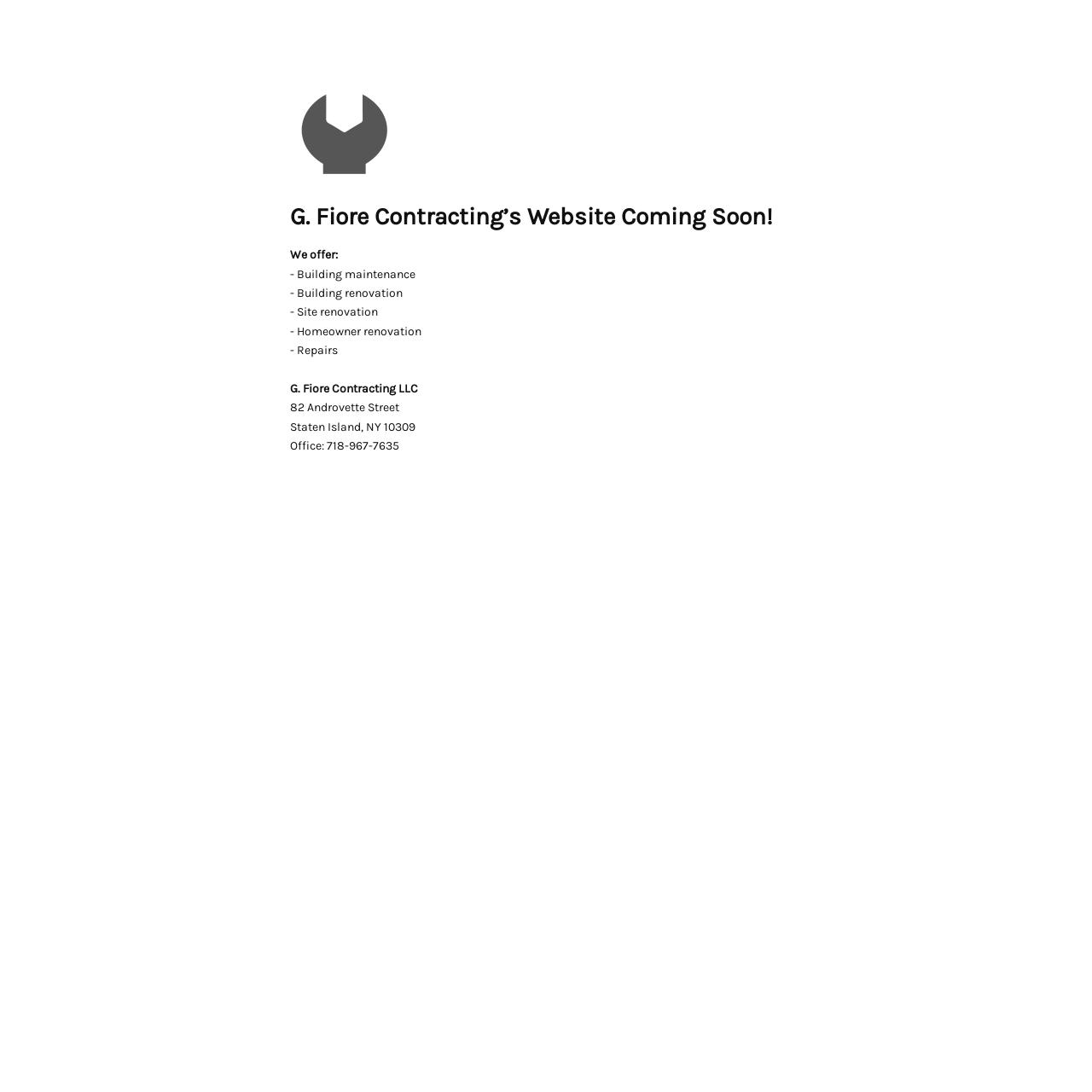Give a one-word or short phrase answer to the question: 
What is the name of the company coming soon?

G. Fiore Concrete & Construction Inc.